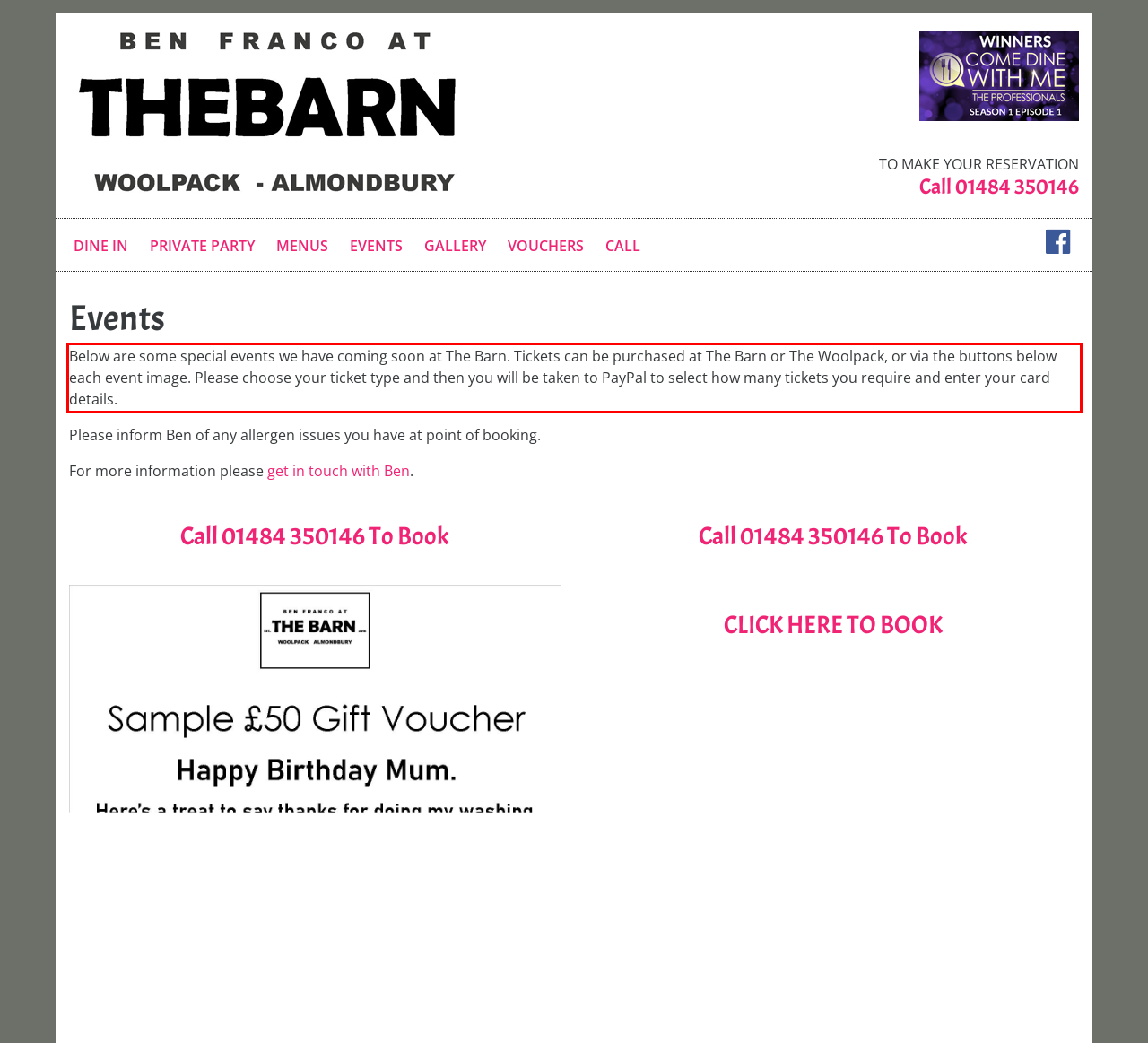Identify and extract the text within the red rectangle in the screenshot of the webpage.

Below are some special events we have coming soon at The Barn. Tickets can be purchased at The Barn or The Woolpack, or via the buttons below each event image. Please choose your ticket type and then you will be taken to PayPal to select how many tickets you require and enter your card details.